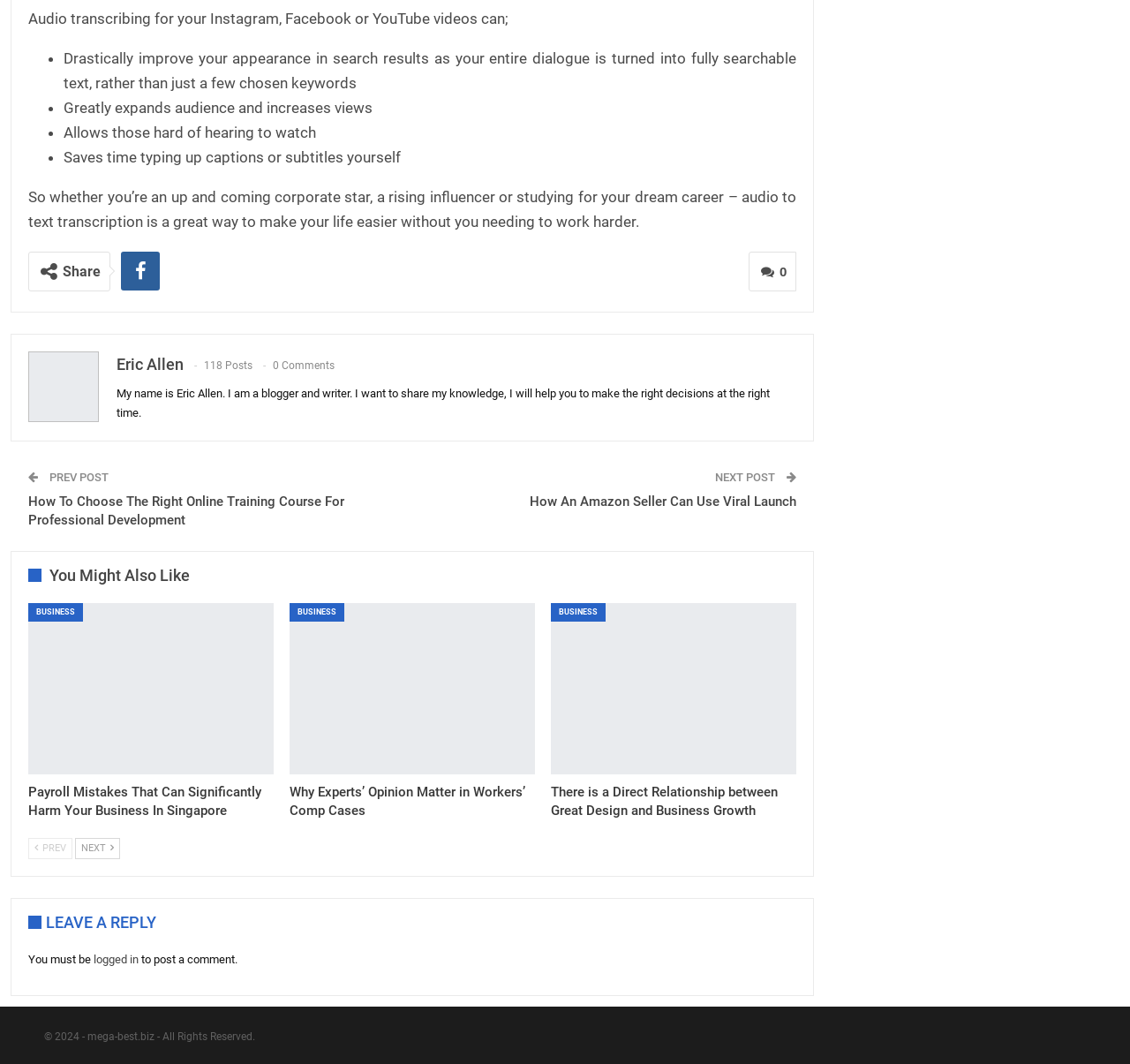Please identify the bounding box coordinates of the element on the webpage that should be clicked to follow this instruction: "Check the Archives". The bounding box coordinates should be given as four float numbers between 0 and 1, formatted as [left, top, right, bottom].

None